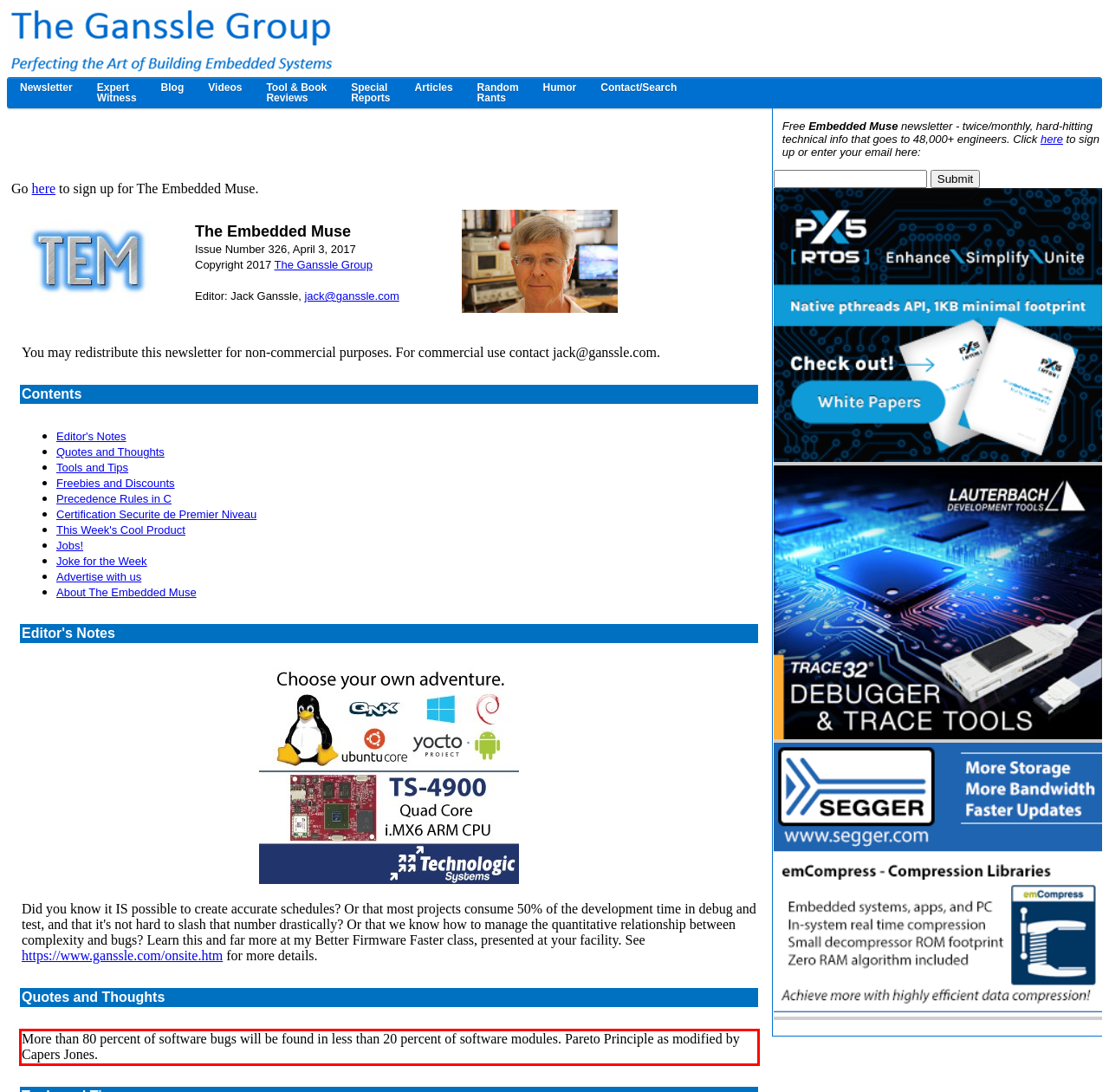You have a screenshot of a webpage where a UI element is enclosed in a red rectangle. Perform OCR to capture the text inside this red rectangle.

More than 80 percent of software bugs will be found in less than 20 percent of software modules. Pareto Principle as modified by Capers Jones.